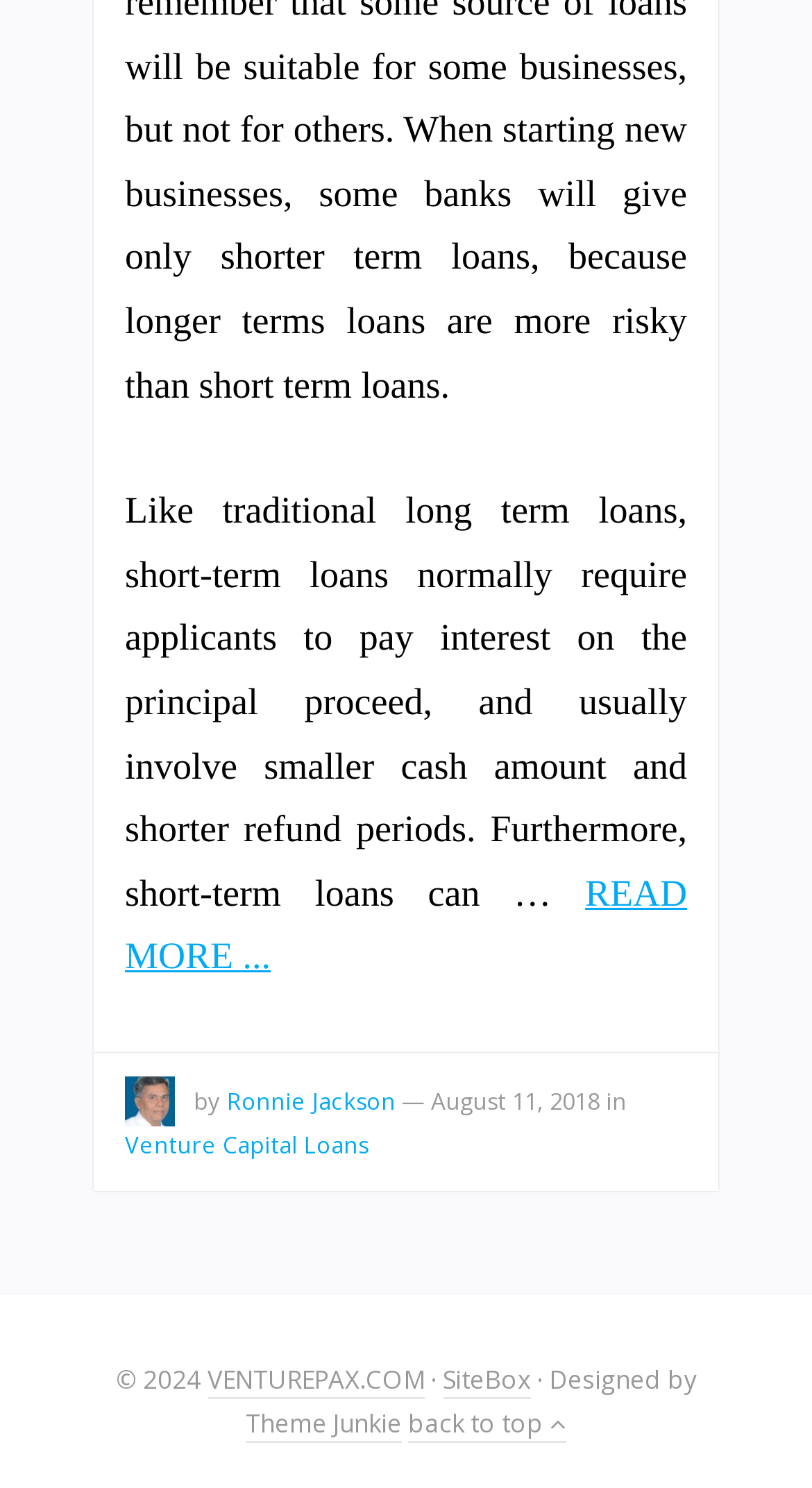What is the category of the article?
Please provide a detailed and comprehensive answer to the question.

The category of the article is mentioned in the text as 'Venture Capital Loans', which is linked to the publication date 'August 11, 2018'.